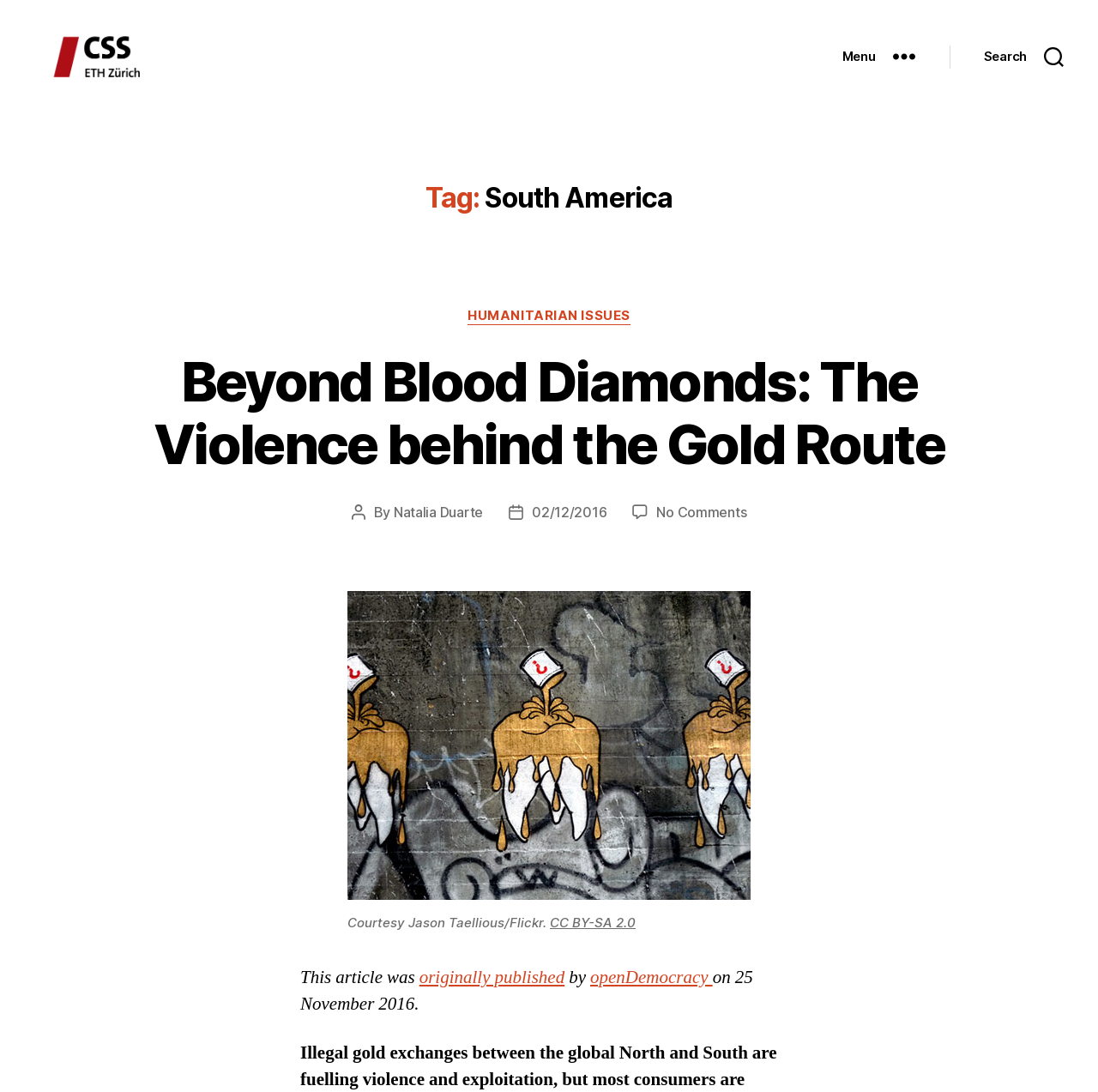What is the category of the article?
Provide a thorough and detailed answer to the question.

I found the category of the article by looking at the links under the 'Categories' heading, and 'HUMANITARIAN ISSUES' is one of the options.